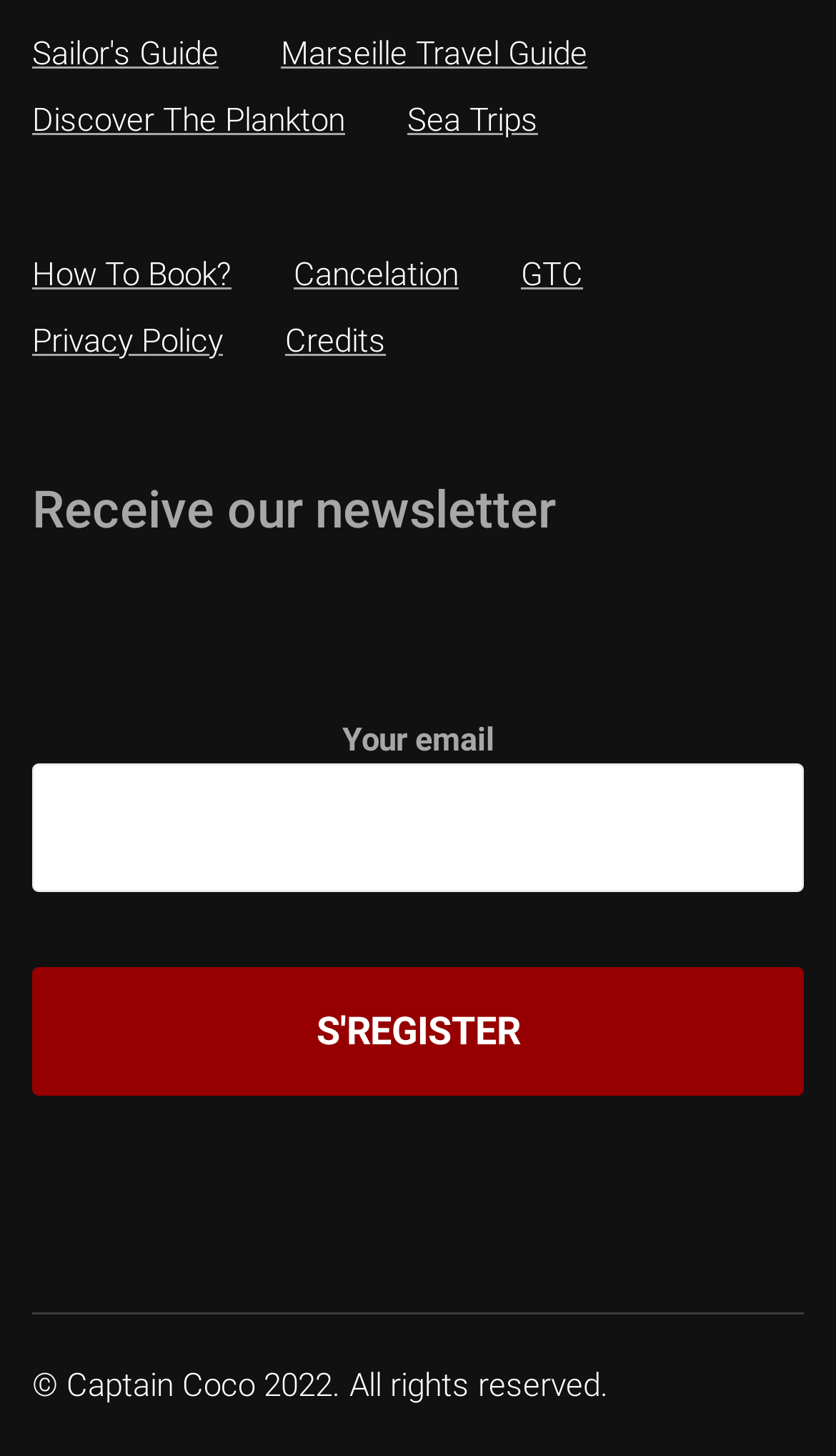Examine the screenshot and answer the question in as much detail as possible: What is the purpose of the form?

The form is labeled as 'Formulaire de contact' and has a field for email and a submit button, indicating that it is used for users to contact the website or its administrators.